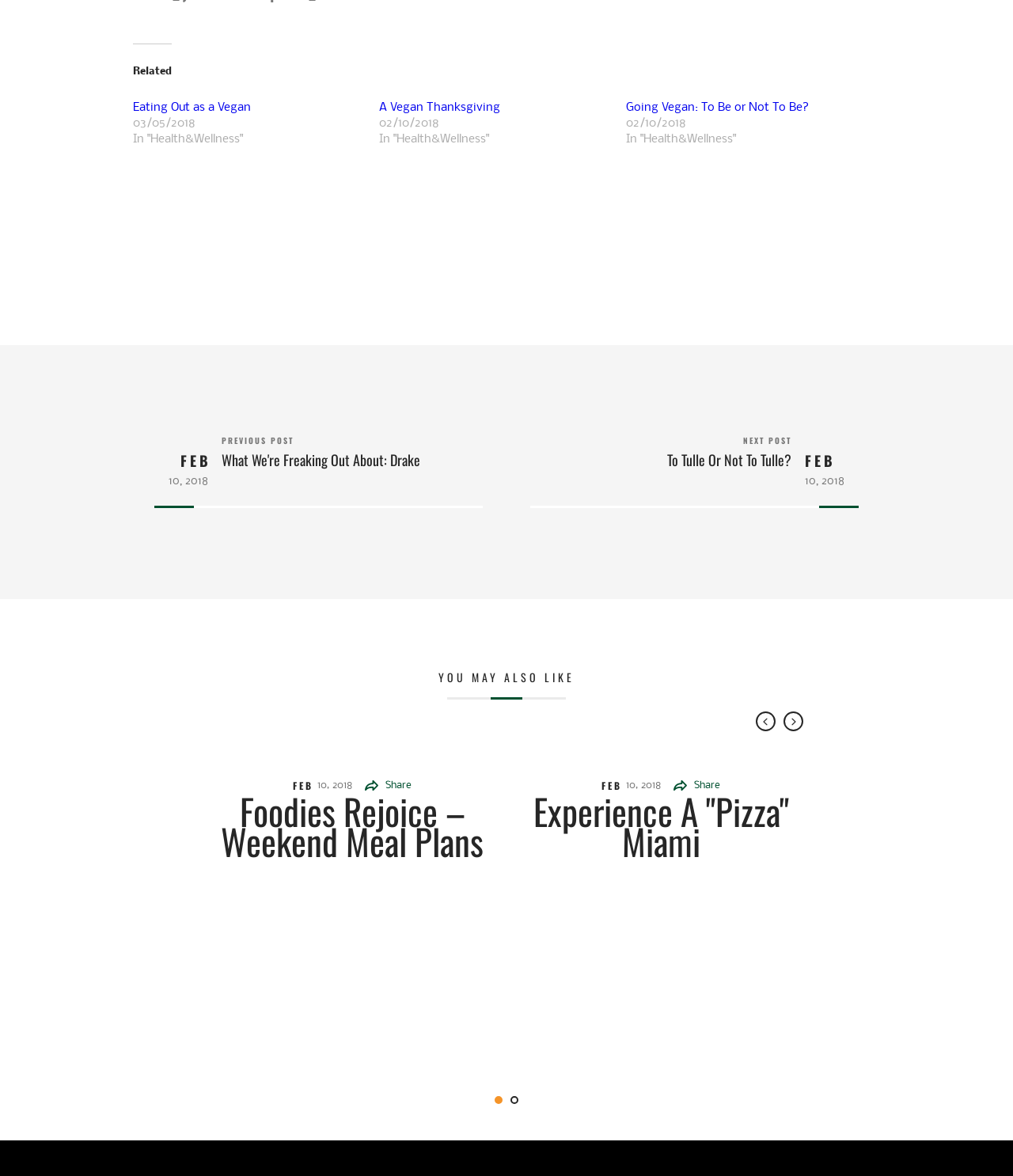What is the date of the article 'A Vegan Thanksgiving'?
Make sure to answer the question with a detailed and comprehensive explanation.

The date of the article 'A Vegan Thanksgiving' can be determined by looking at the StaticText element '02/10/2018' which is a child of the time element and a sibling of the link element 'A Vegan Thanksgiving'.